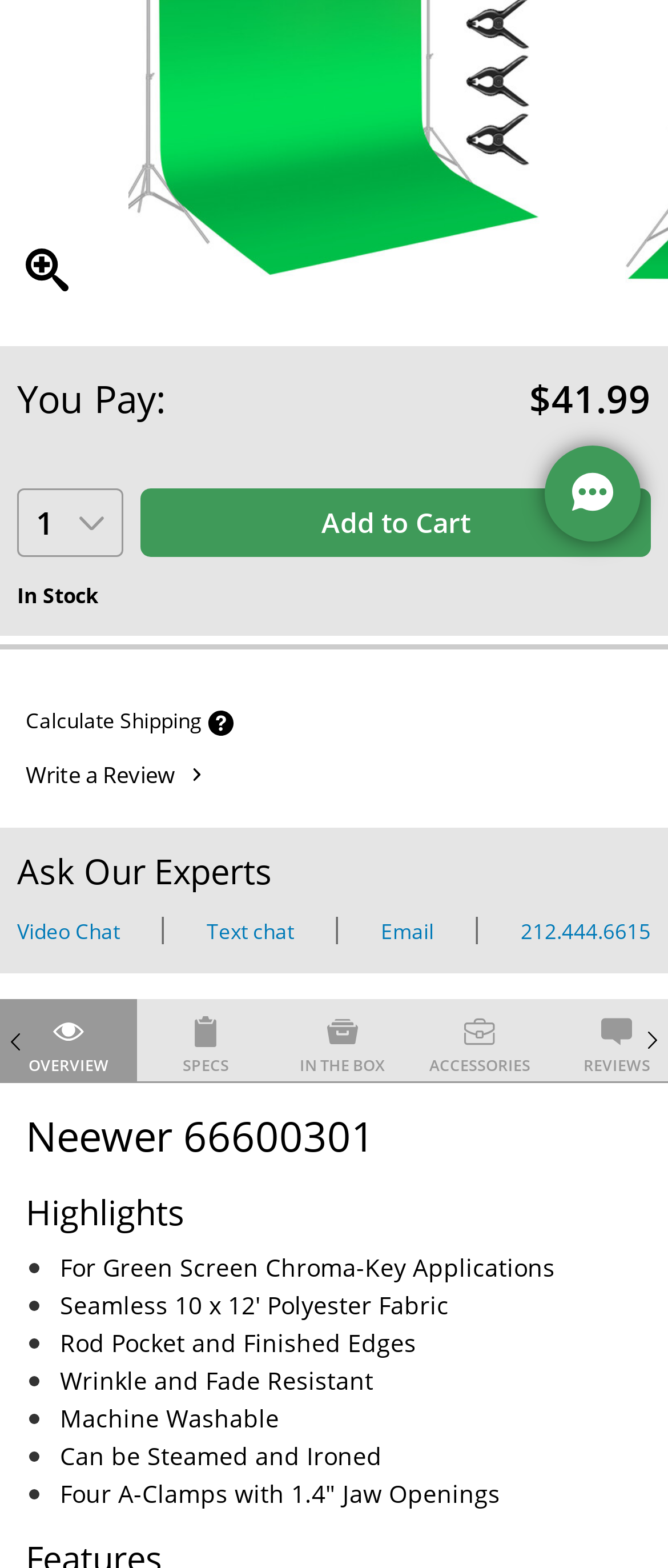Using the given element description, provide the bounding box coordinates (top-left x, top-left y, bottom-right x, bottom-right y) for the corresponding UI element in the screenshot: Text chat

[0.309, 0.583, 0.44, 0.605]